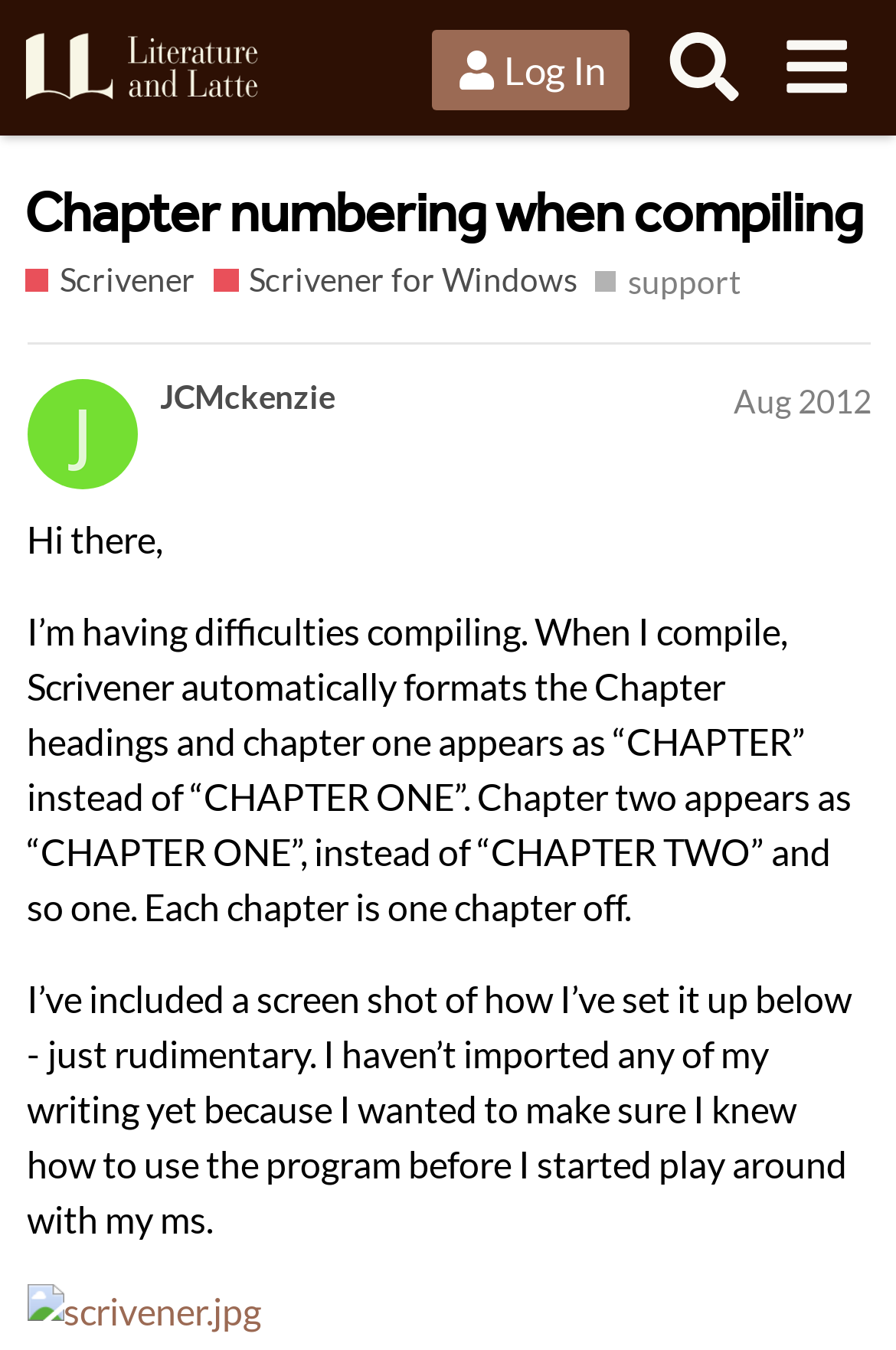Locate the bounding box coordinates of the area where you should click to accomplish the instruction: "Click the 'Scrivener for Windows' link".

[0.239, 0.191, 0.644, 0.227]